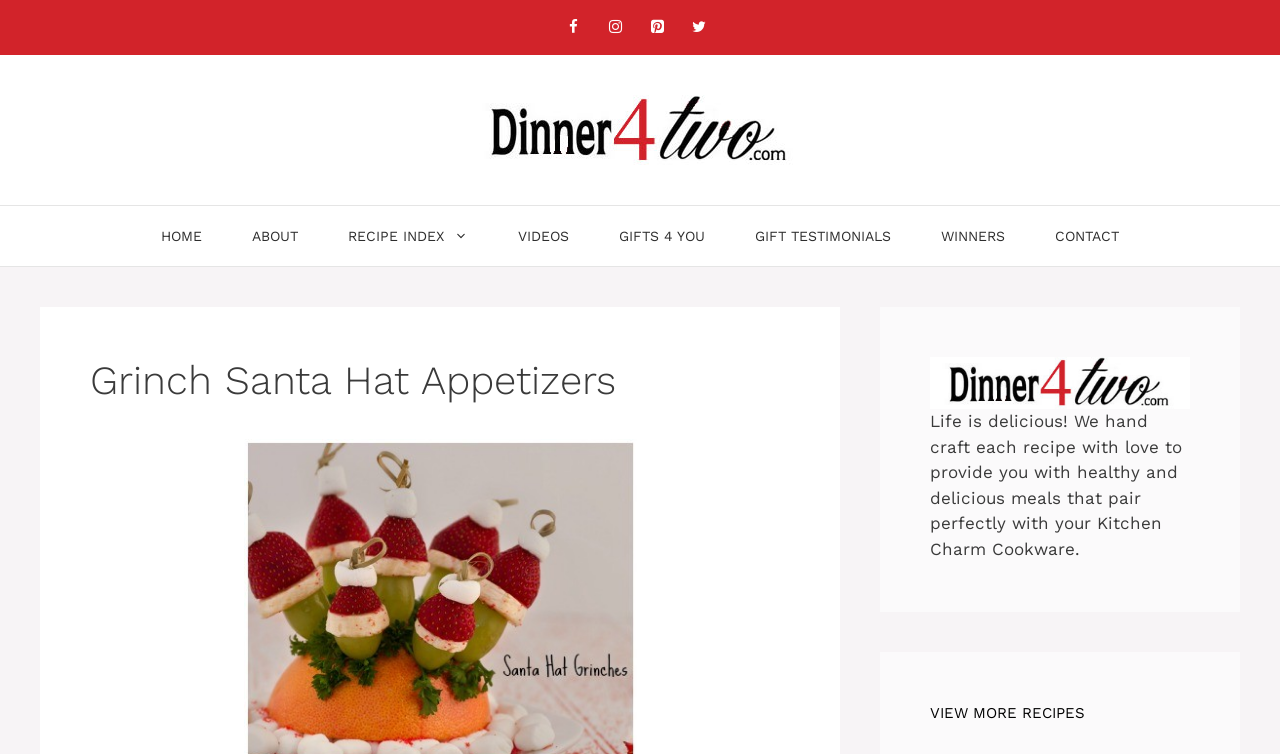Please specify the bounding box coordinates of the clickable region to carry out the following instruction: "Visit Dinner 4 Two website". The coordinates should be four float numbers between 0 and 1, in the format [left, top, right, bottom].

[0.363, 0.157, 0.637, 0.183]